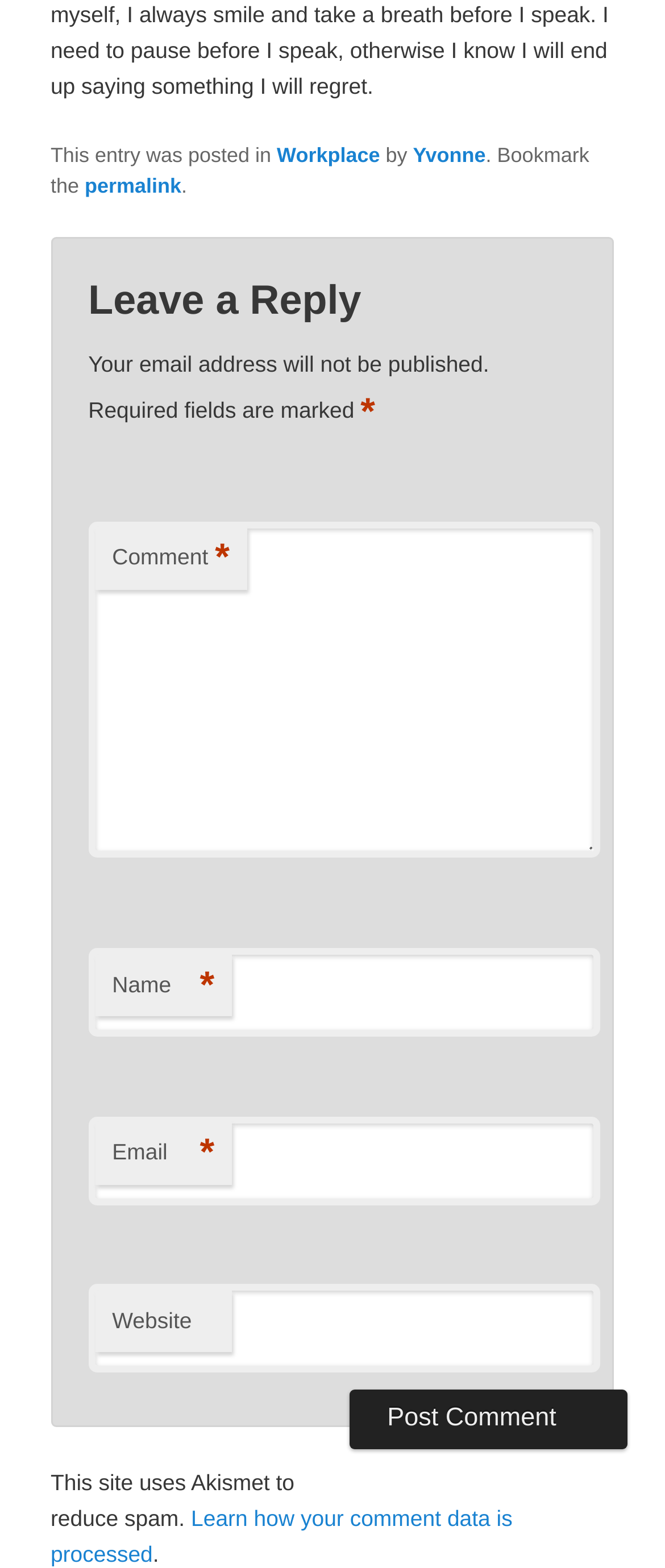Please answer the following question using a single word or phrase: 
What is the name of the spam reduction tool used on this site?

Akismet